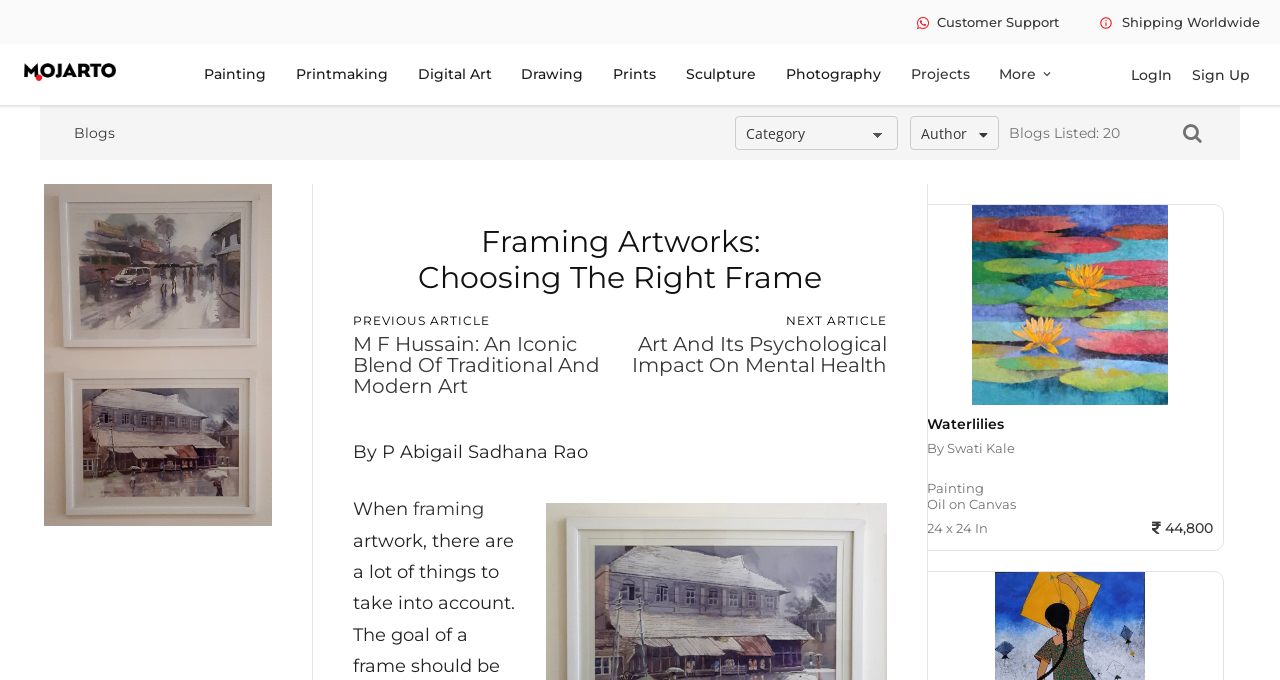Can you find the bounding box coordinates for the element to click on to achieve the instruction: "Click on Customer Support"?

[0.716, 0.0, 0.828, 0.065]